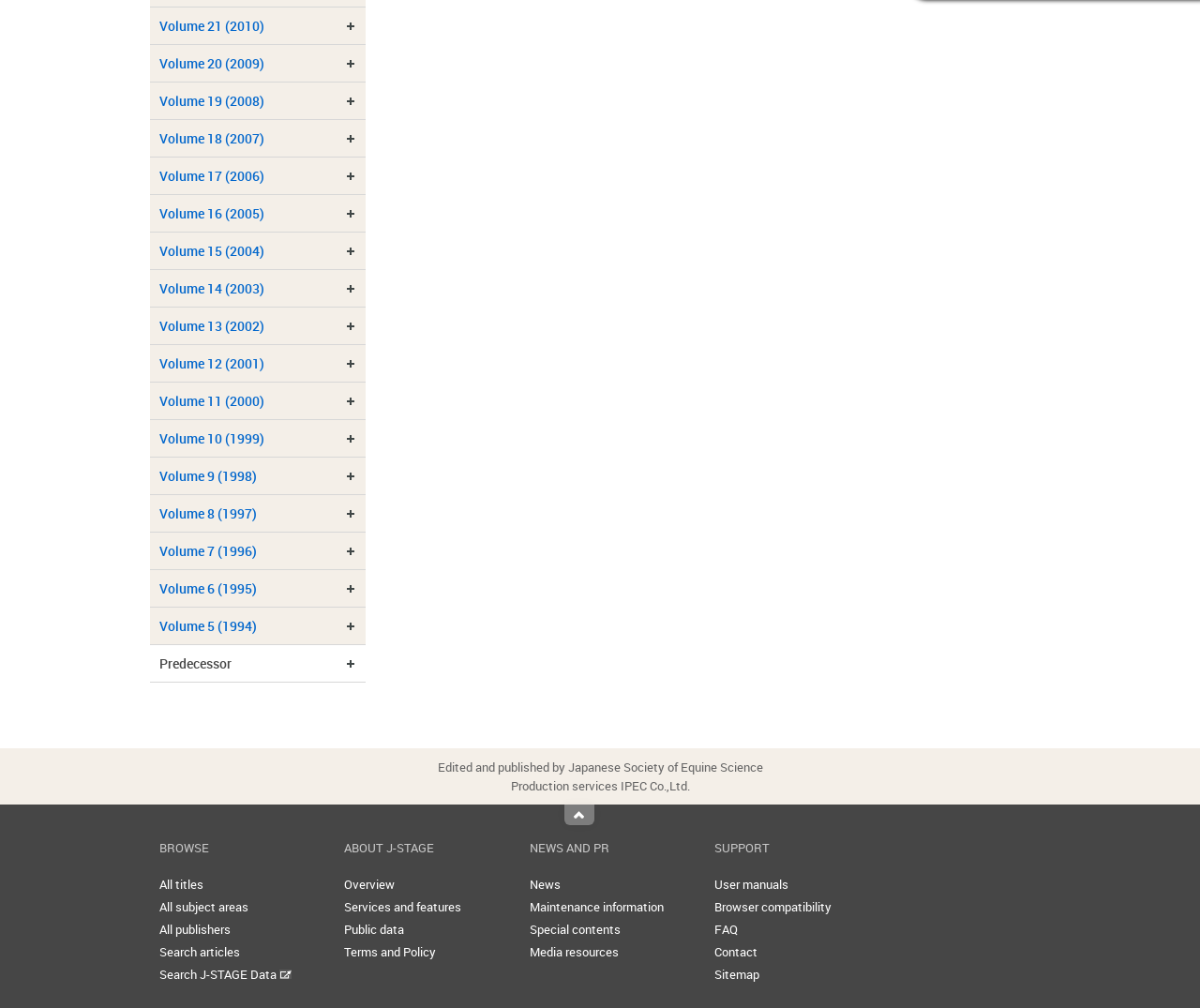What is the name of the society that edits and publishes? Please answer the question using a single word or phrase based on the image.

Japanese Society of Equine Science